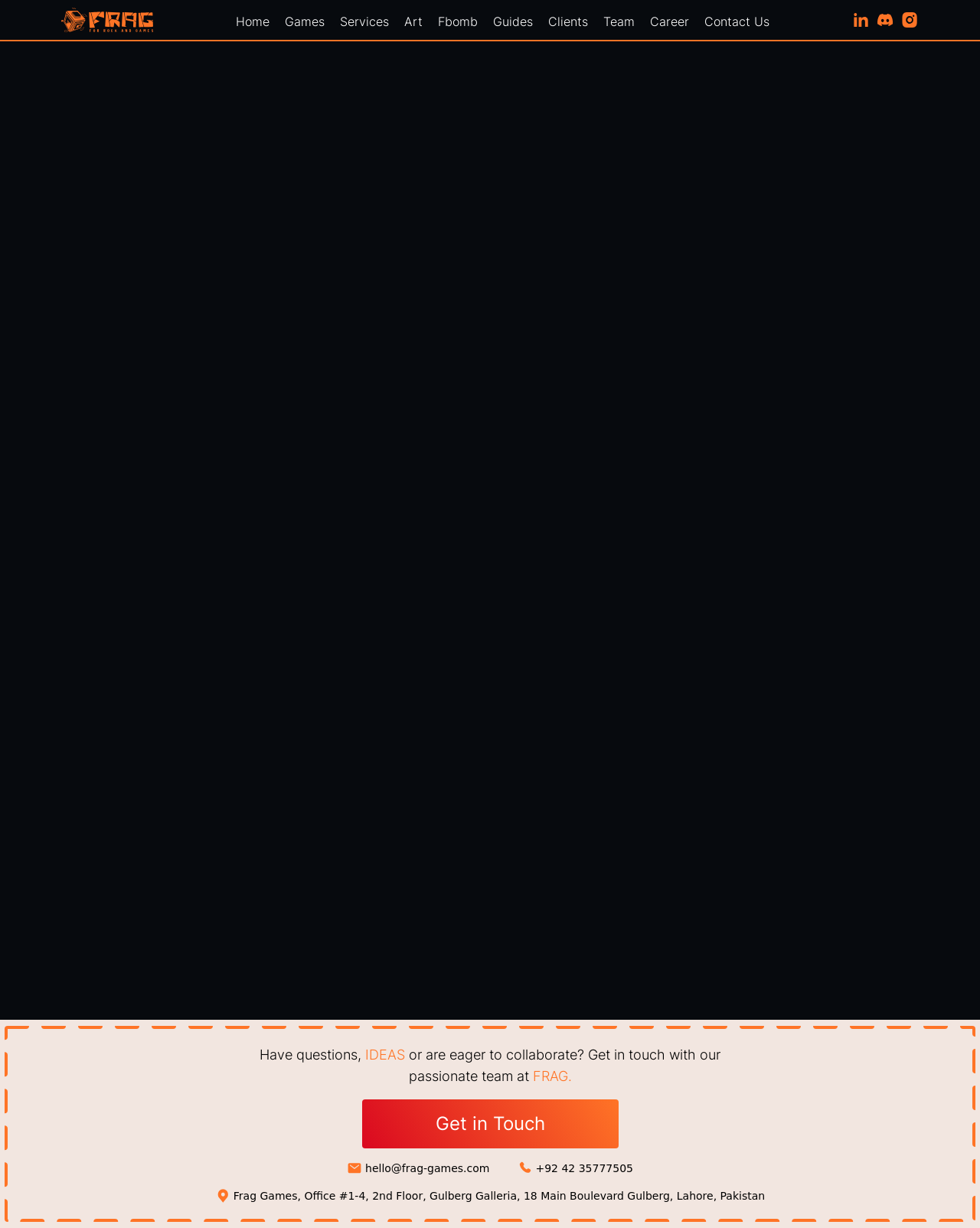Summarize the webpage with a detailed and informative caption.

The webpage is for FRAG Games, a gaming company that offers cutting-edge gaming experiences. At the top left corner, there is a Frag Logo image, which is also a link. Next to it, there are several navigation buttons, including "Home", "Games", "Services", "Art", "Fbomb", "Guides", "Clients", "Team", "Career", and "Contact Us". These buttons are aligned horizontally and take up the top section of the page.

On the top right corner, there are three social media buttons: Linkedin, Discord, and Instagram. Each button has an associated image.

Below the navigation buttons, there is a large heading that reads "Page Not Found". This heading spans across the entire width of the page.

At the bottom of the page, there is a section with a call-to-action message. The message starts with "Have questions, IDEAS or are eager to collaborate?" and continues with "Get in touch with our passionate team at FRAG." There is a "Get in Touch" link below this message, accompanied by an icon. The company's email address and phone number are also provided, each with an associated icon.

Finally, there is a footer section that contains the company's address, which is "Frag Games, Office #1-4, 2nd Floor, Gulberg Galleria, 18 Main Boulevard Gulberg, Lahore, Pakistan". This text is accompanied by an icon.